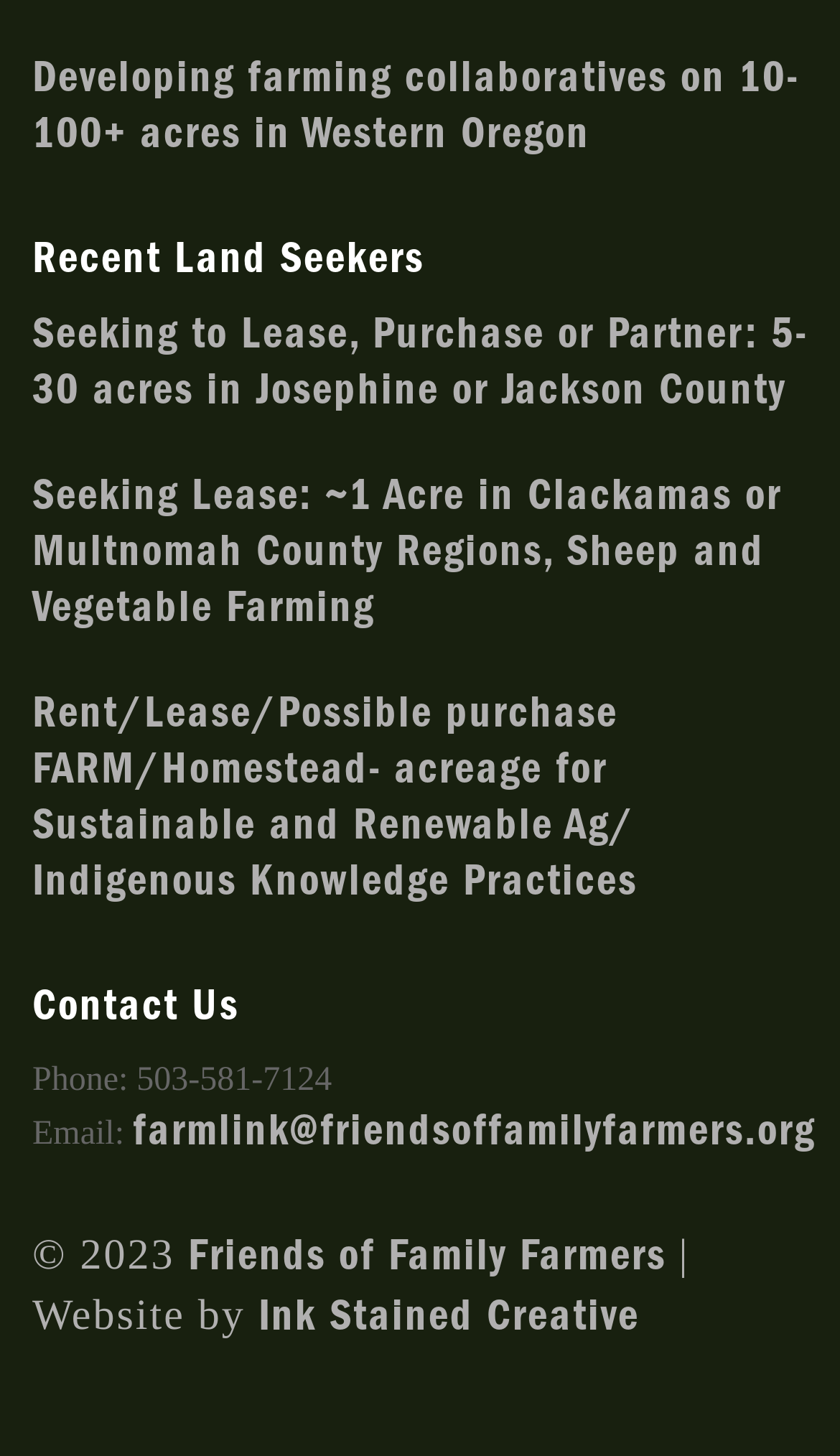Find the bounding box coordinates of the area that needs to be clicked in order to achieve the following instruction: "View recent land seekers". The coordinates should be specified as four float numbers between 0 and 1, i.e., [left, top, right, bottom].

[0.038, 0.164, 0.962, 0.197]